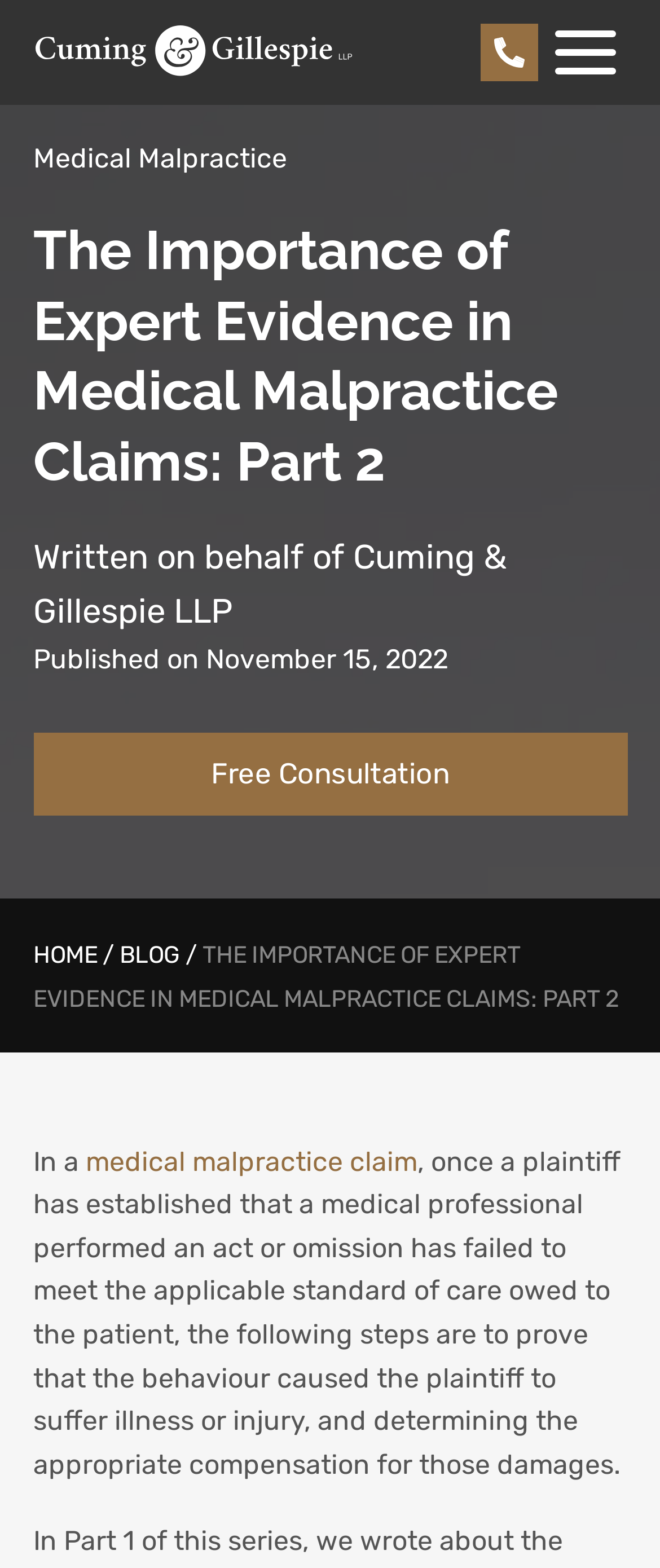Based on what you see in the screenshot, provide a thorough answer to this question: When was the article published?

I found the answer by looking at the static text element 'Published on November 15, 2022' which is located below the author's name. This suggests that the article was published on that date.